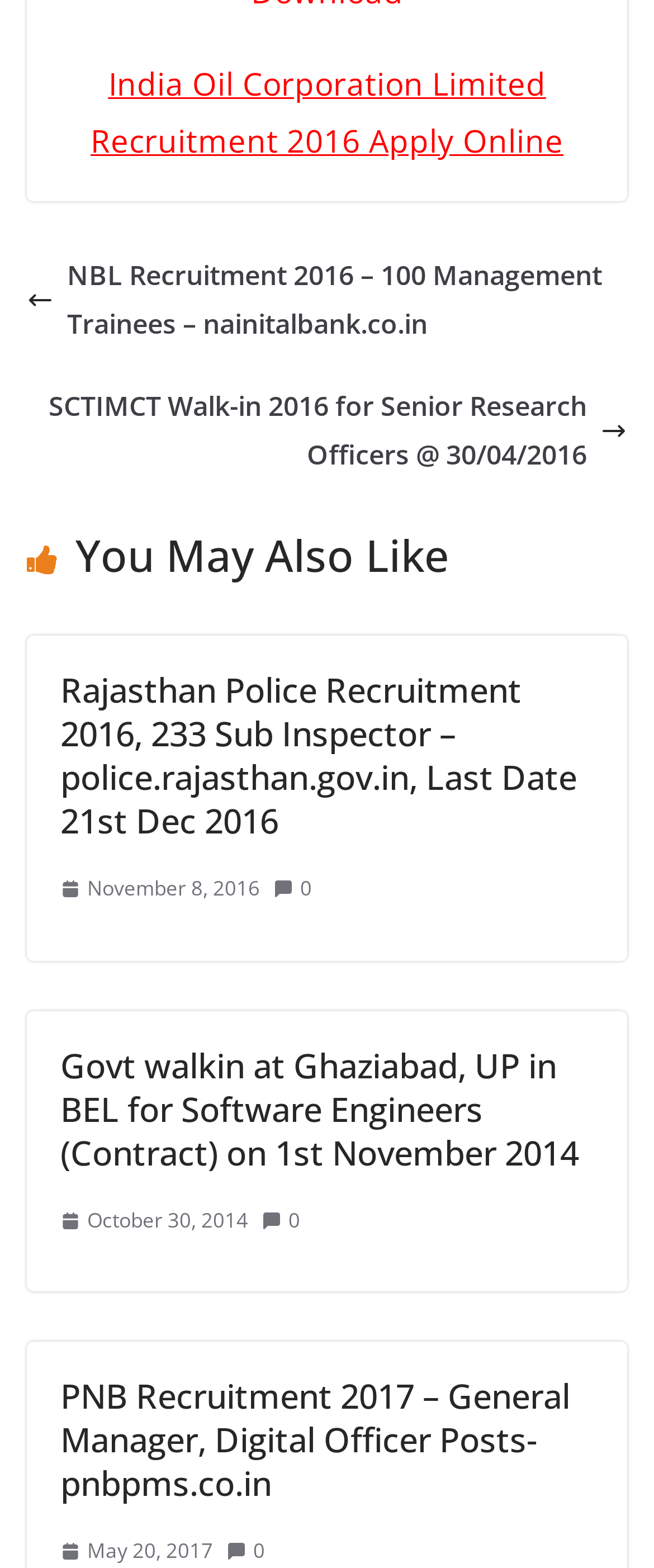Please identify the bounding box coordinates for the region that you need to click to follow this instruction: "View NBL Recruitment 2016 details".

[0.041, 0.161, 0.959, 0.222]